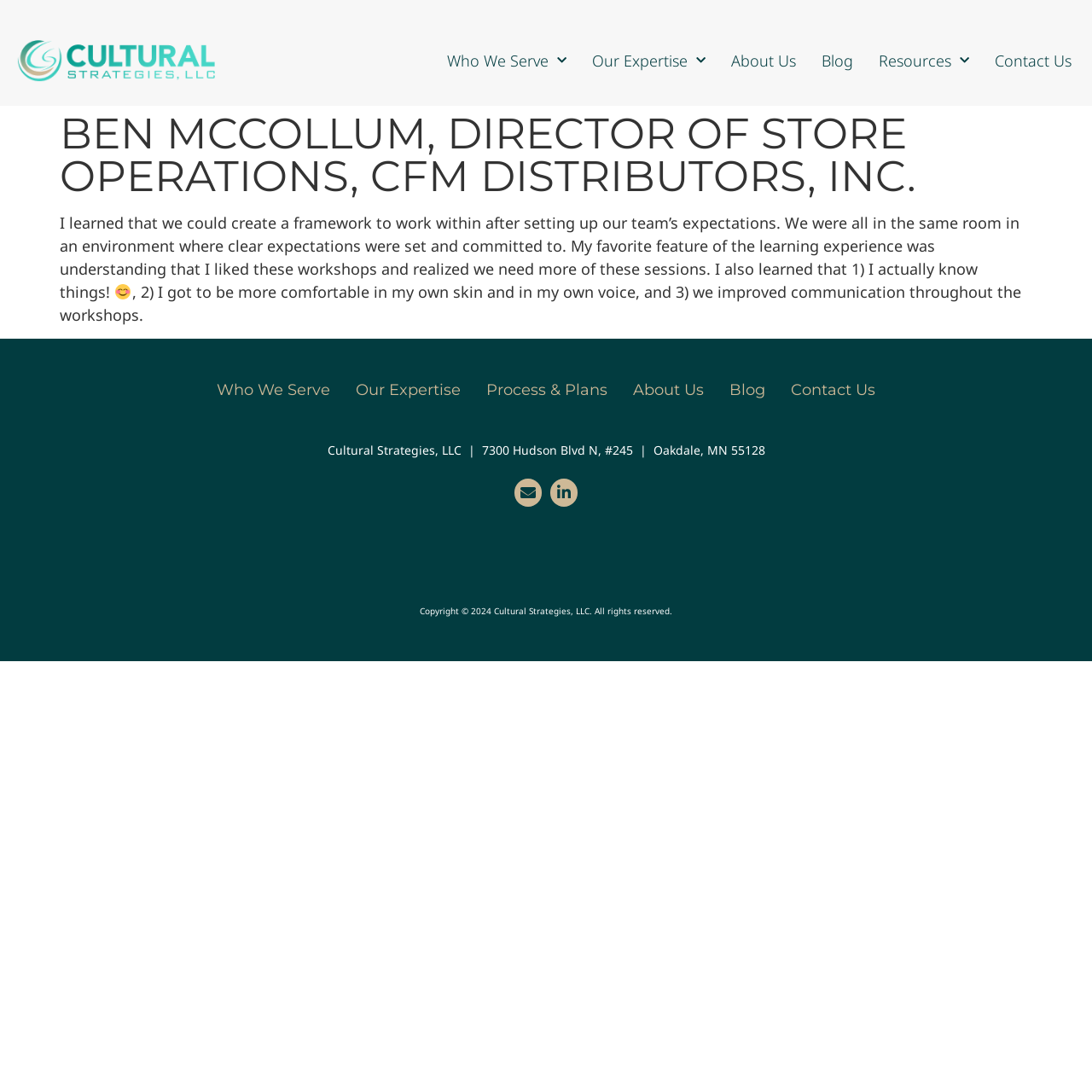For the element described, predict the bounding box coordinates as (top-left x, top-left y, bottom-right x, bottom-right y). All values should be between 0 and 1. Element description: Who We Serve

[0.198, 0.342, 0.302, 0.373]